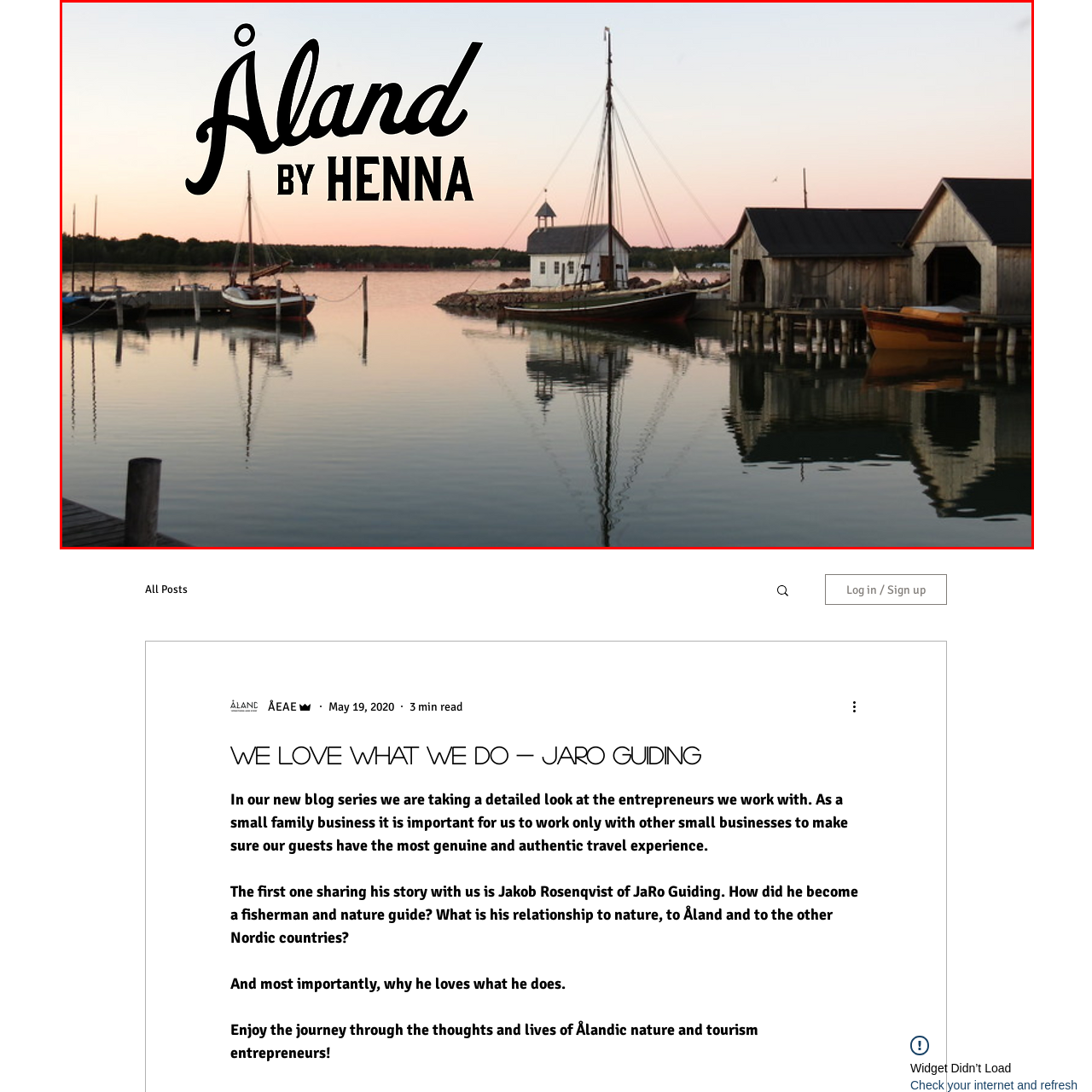What is the time of day depicted in the image? Look at the image outlined by the red bounding box and provide a succinct answer in one word or a brief phrase.

dusk